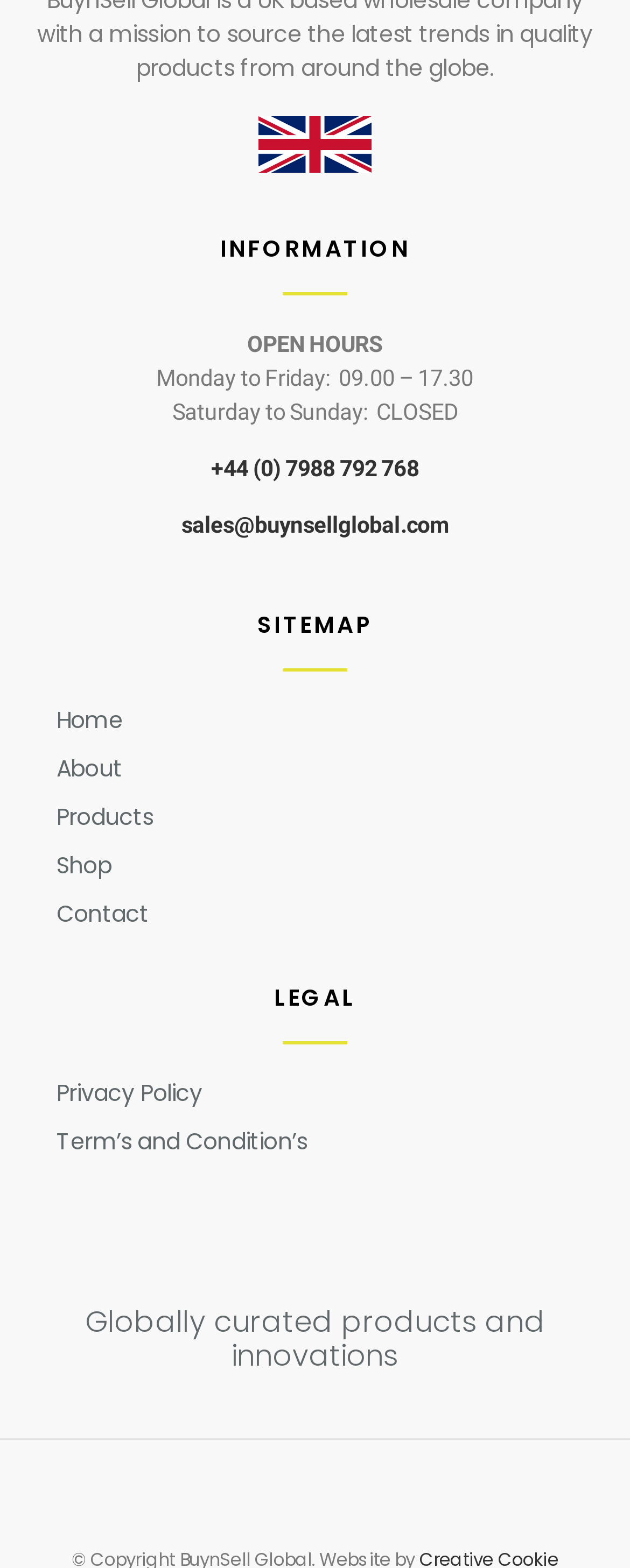Can you determine the bounding box coordinates of the area that needs to be clicked to fulfill the following instruction: "Go to the home page"?

[0.038, 0.443, 0.962, 0.474]